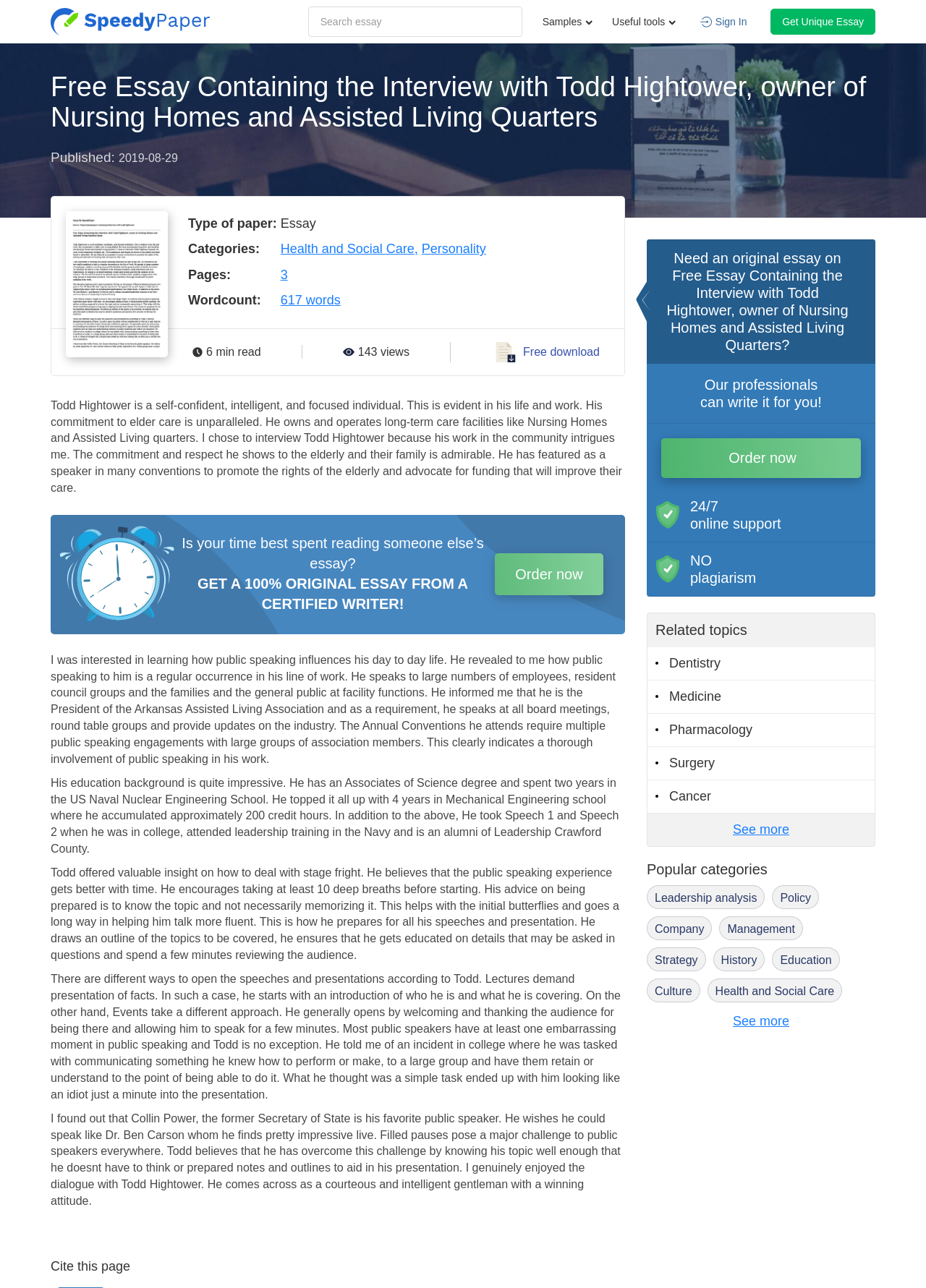Identify the bounding box coordinates of the clickable region necessary to fulfill the following instruction: "Order now". The bounding box coordinates should be four float numbers between 0 and 1, i.e., [left, top, right, bottom].

[0.534, 0.429, 0.652, 0.462]